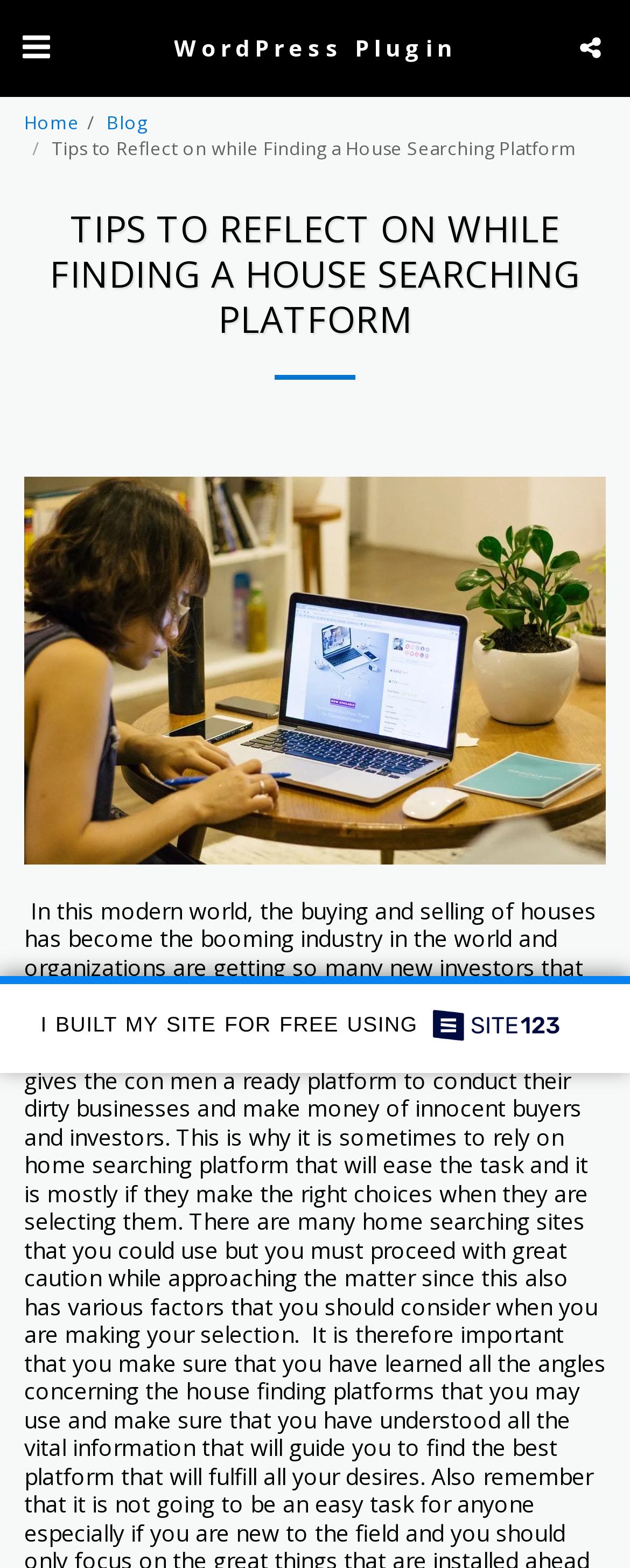Identify the main title of the webpage and generate its text content.

TIPS TO REFLECT ON WHILE FINDING A HOUSE SEARCHING PLATFORM